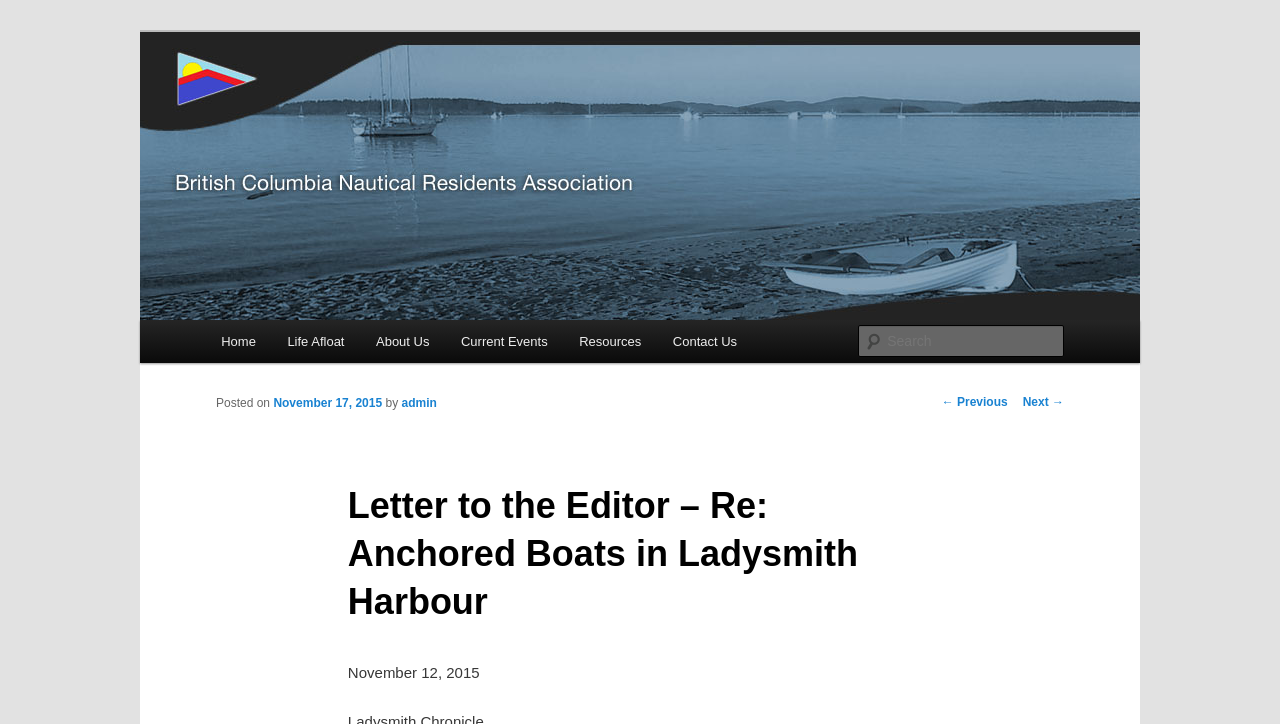Provide a brief response to the question below using a single word or phrase: 
What is the author of the post?

admin